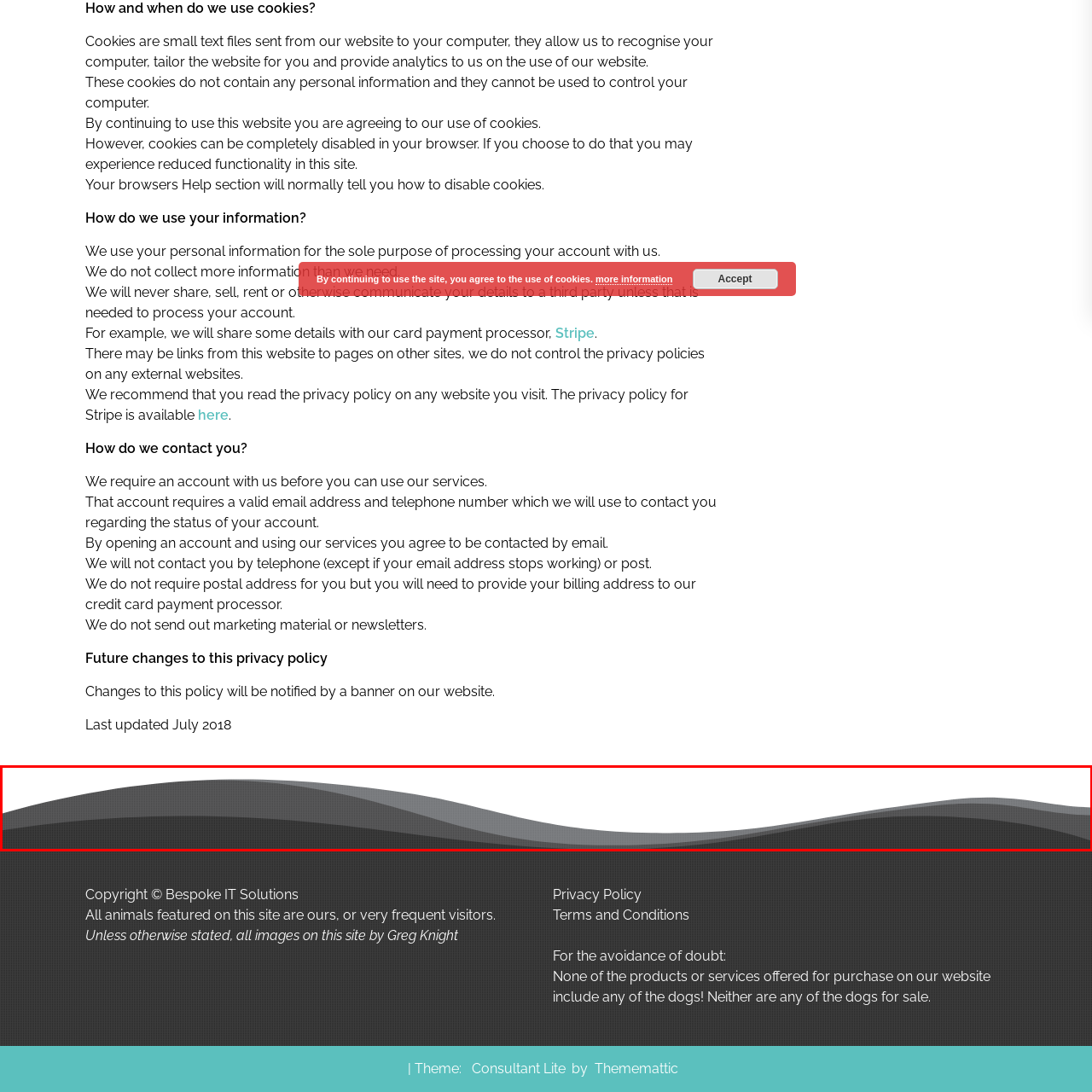Examine the portion within the green circle, What is the purpose of the wavy pattern? 
Reply succinctly with a single word or phrase.

Decorative and functional